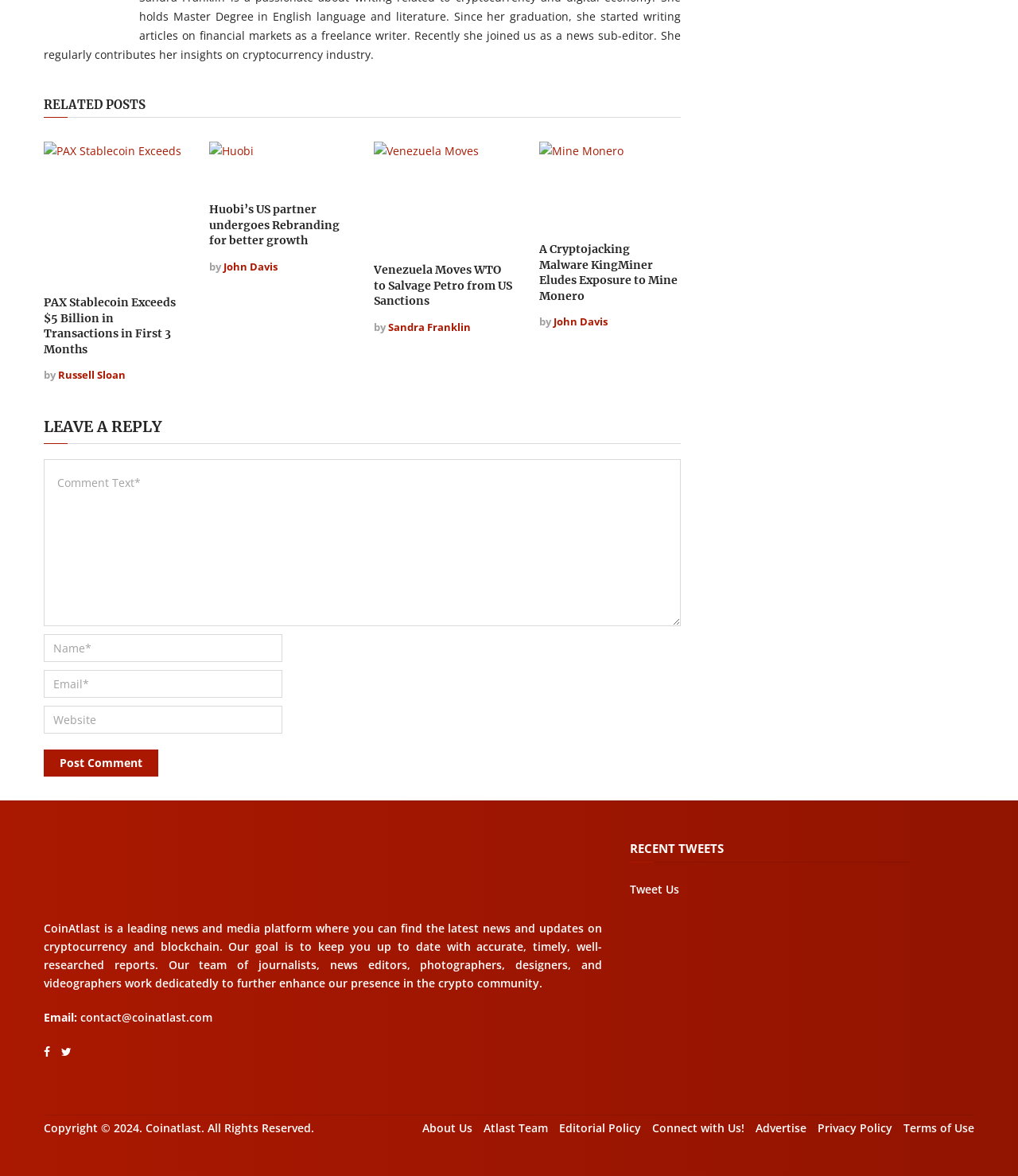Refer to the screenshot and give an in-depth answer to this question: What is the name of the news and media platform?

I found the name of the news and media platform by looking at the bottom of the webpage, where I saw a description that starts with 'CoinAtlast is a leading news and media platform...'. This indicates that the name of the platform is CoinAtlast.